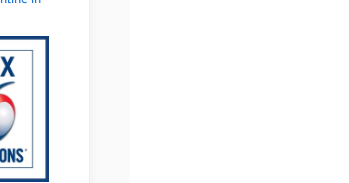Based on the image, please elaborate on the answer to the following question:
When is the Singapore Sevens tournament scheduled to take place?

The answer can be obtained by reading the caption, which explicitly states the dates of the tournament as May 3 to May 5, 2024.